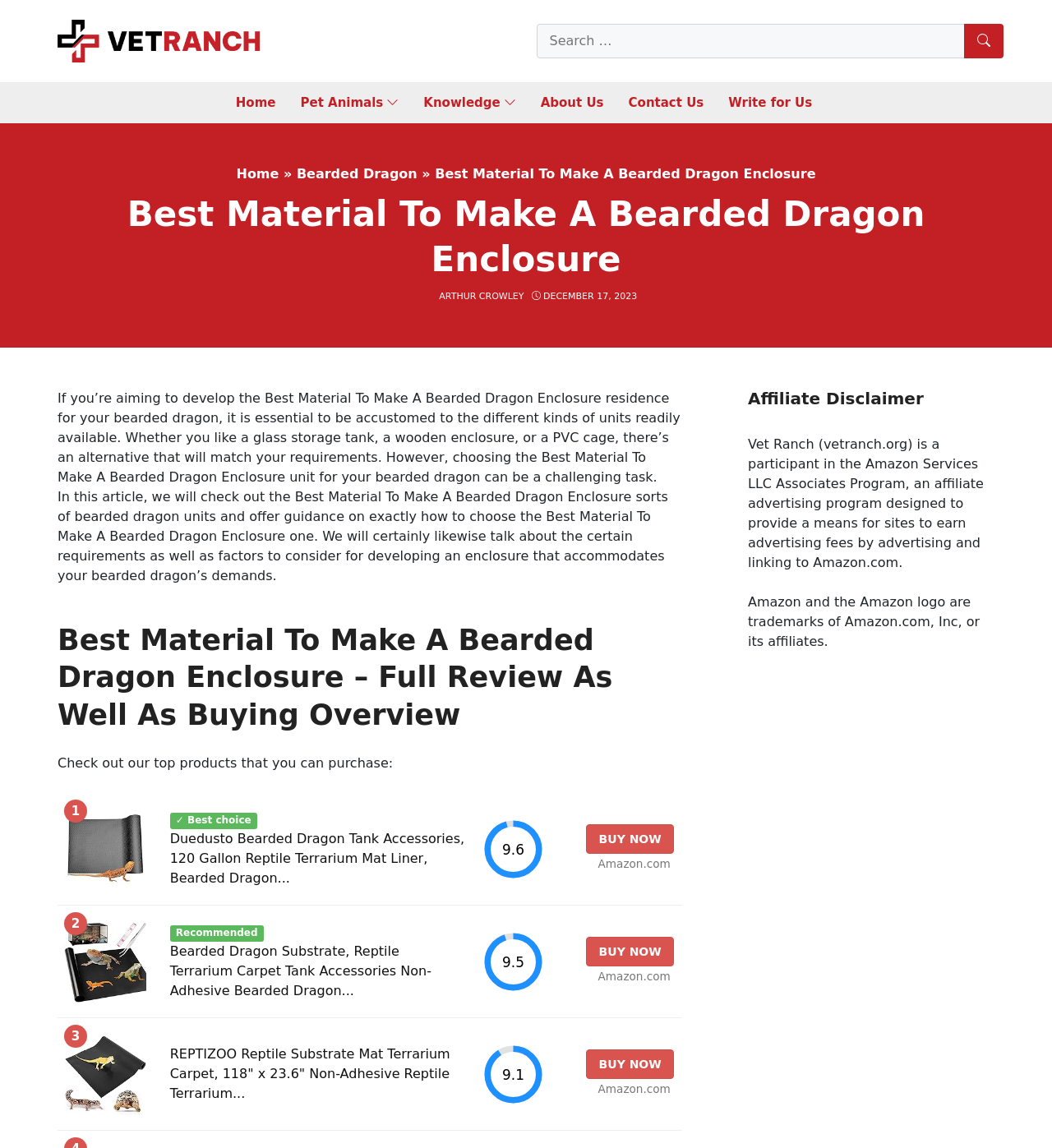Find the main header of the webpage and produce its text content.

Best Material To Make A Bearded Dragon Enclosure